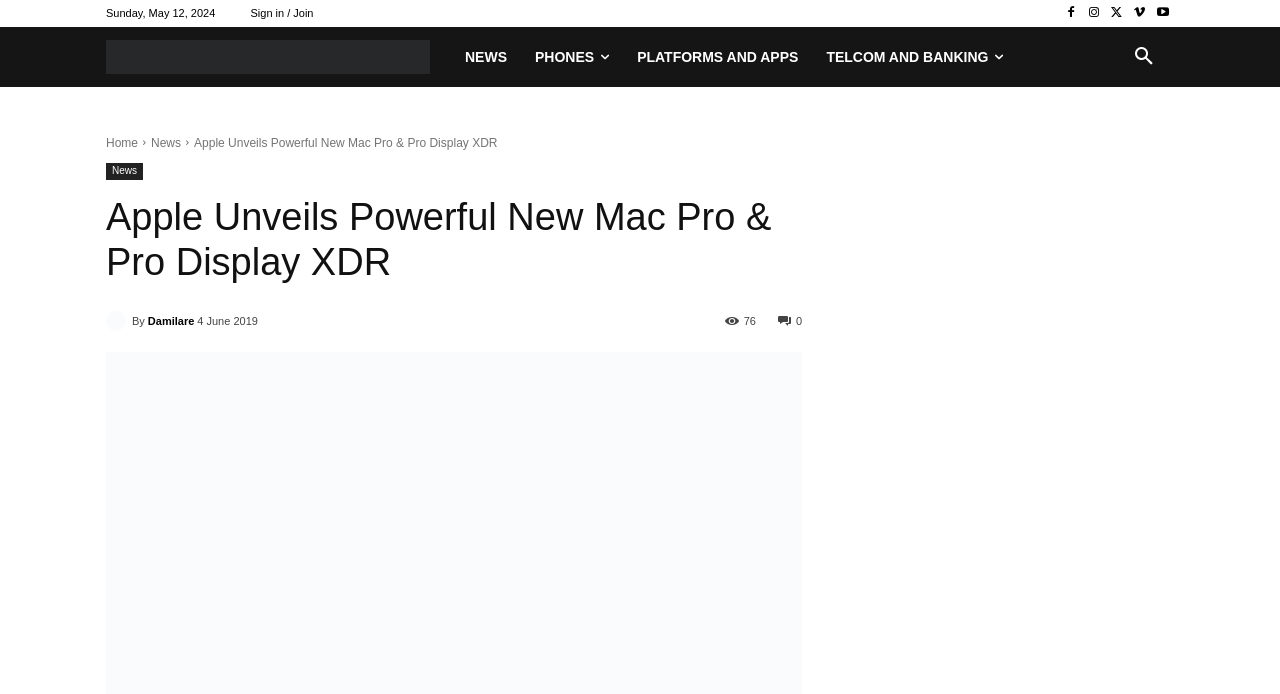Identify the bounding box coordinates of the element that should be clicked to fulfill this task: "Read the article by Damilare". The coordinates should be provided as four float numbers between 0 and 1, i.e., [left, top, right, bottom].

[0.083, 0.447, 0.103, 0.476]